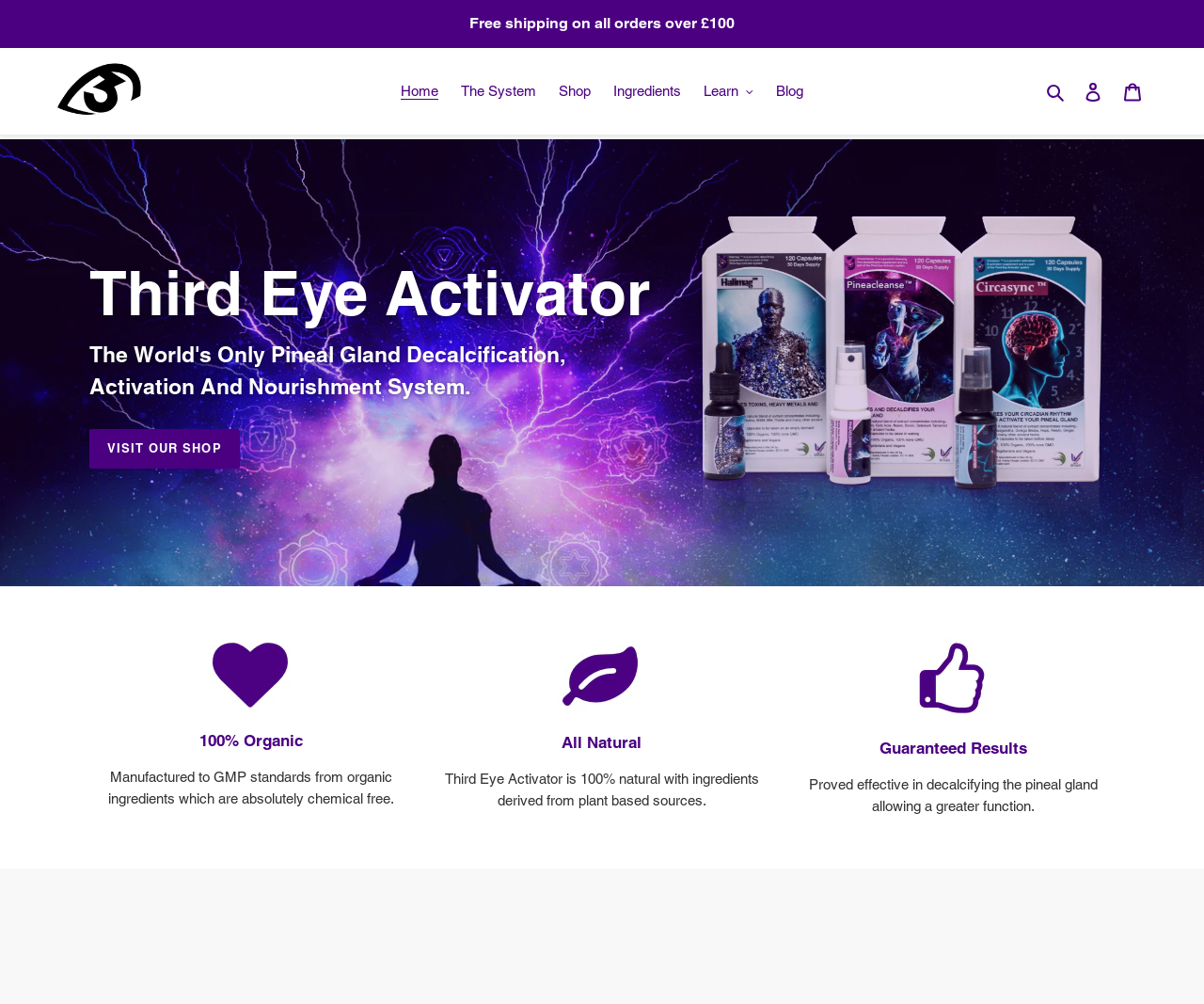Please locate the bounding box coordinates of the element that should be clicked to complete the given instruction: "Click on the 'Shop' link".

[0.456, 0.077, 0.499, 0.104]